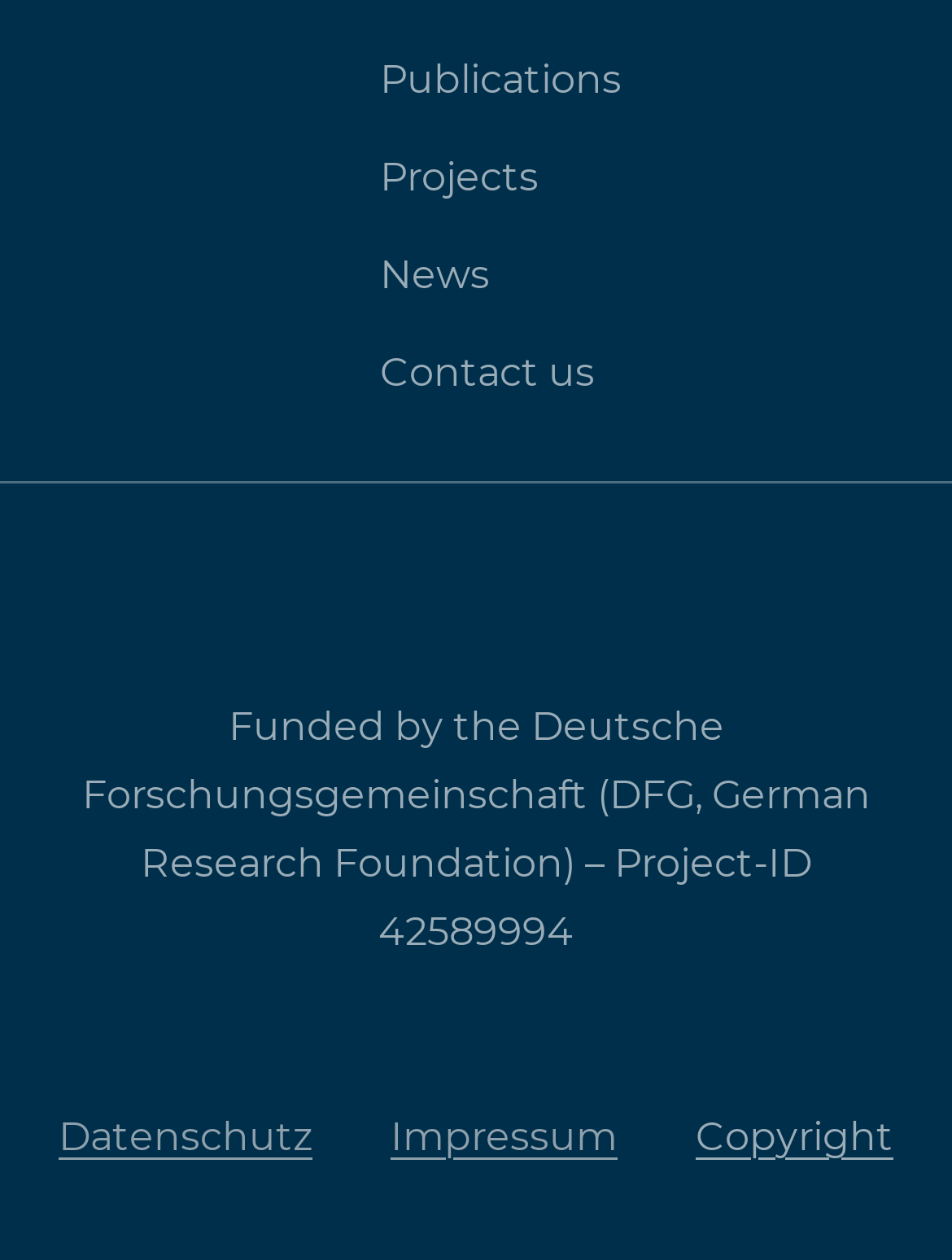Answer the question in one word or a short phrase:
What are the links at the bottom of the page?

Datenschutz, Impressum, Copyright